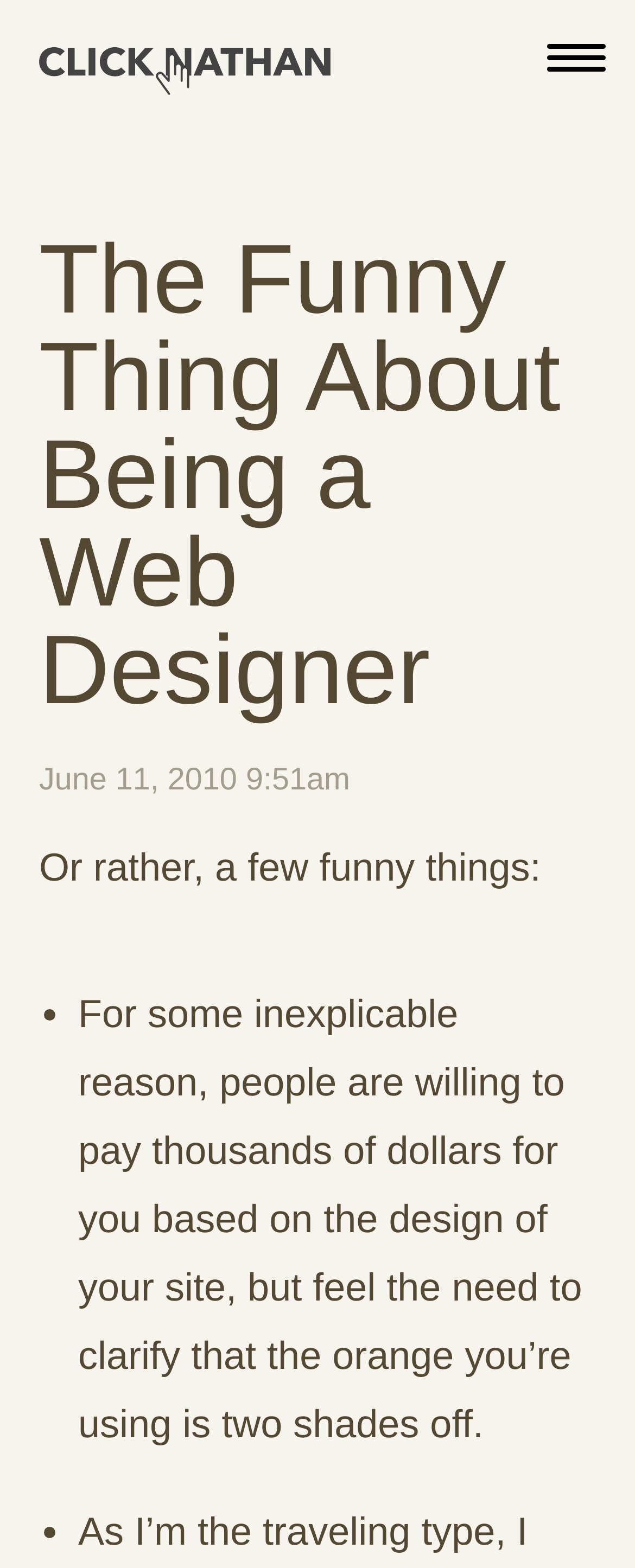What is the tone of the article?
Please ensure your answer to the question is detailed and covers all necessary aspects.

I inferred that the tone of the article is humorous by looking at the content of the article, which mentions 'a few funny things' and uses a lighthearted tone to discuss web design, indicating that the article is meant to be humorous.